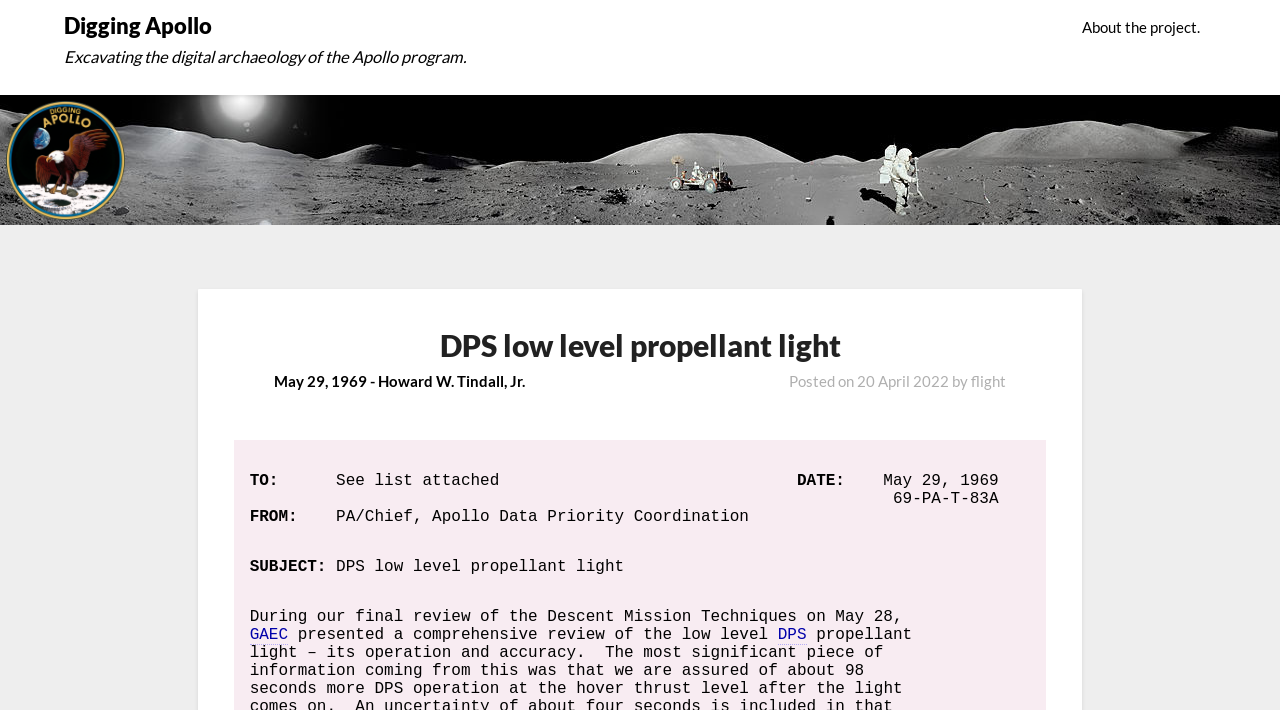Respond concisely with one word or phrase to the following query:
What is the serial number of the document?

69-PA-T-83A